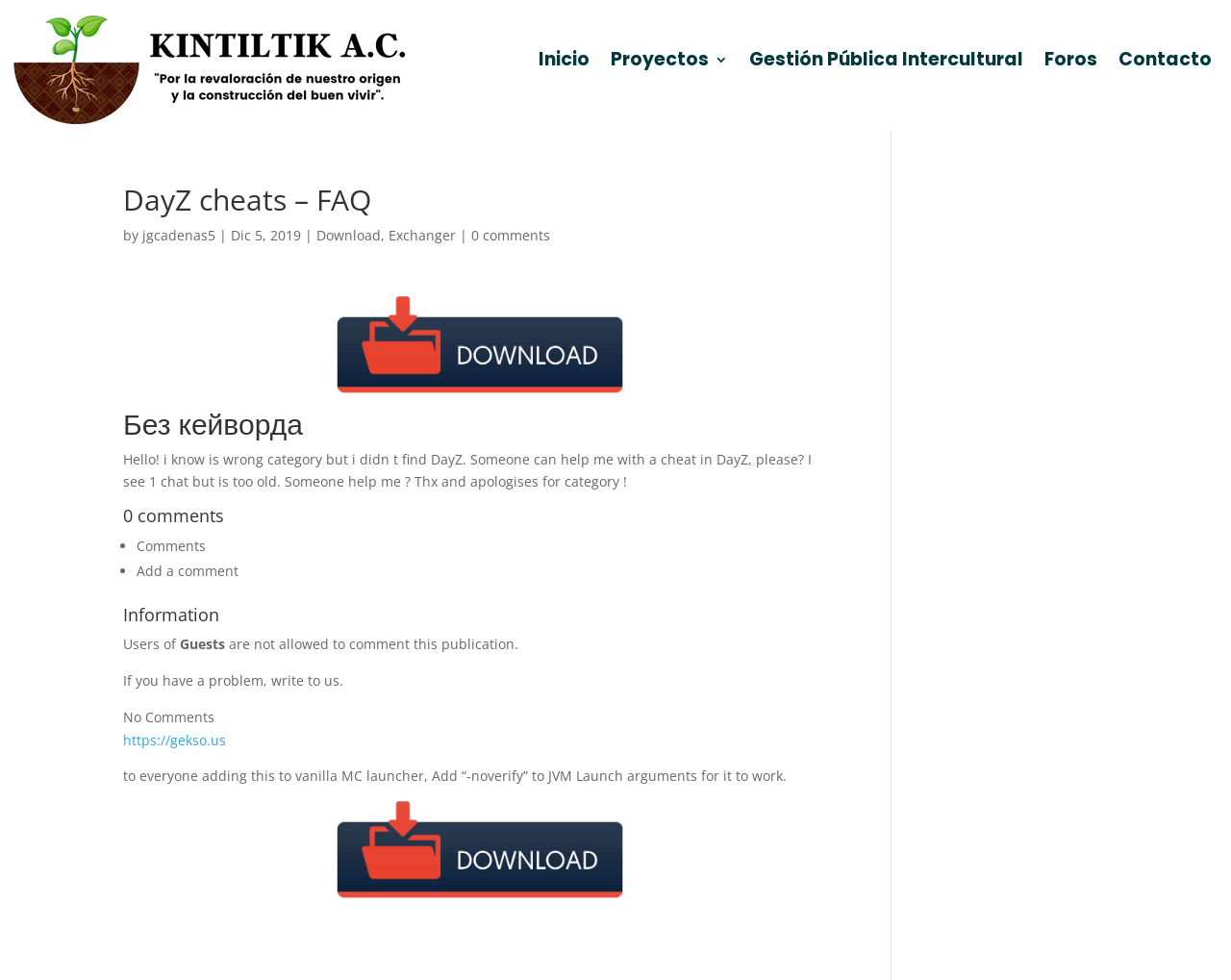What is the category of the cheat?
Refer to the image and provide a concise answer in one word or phrase.

DayZ